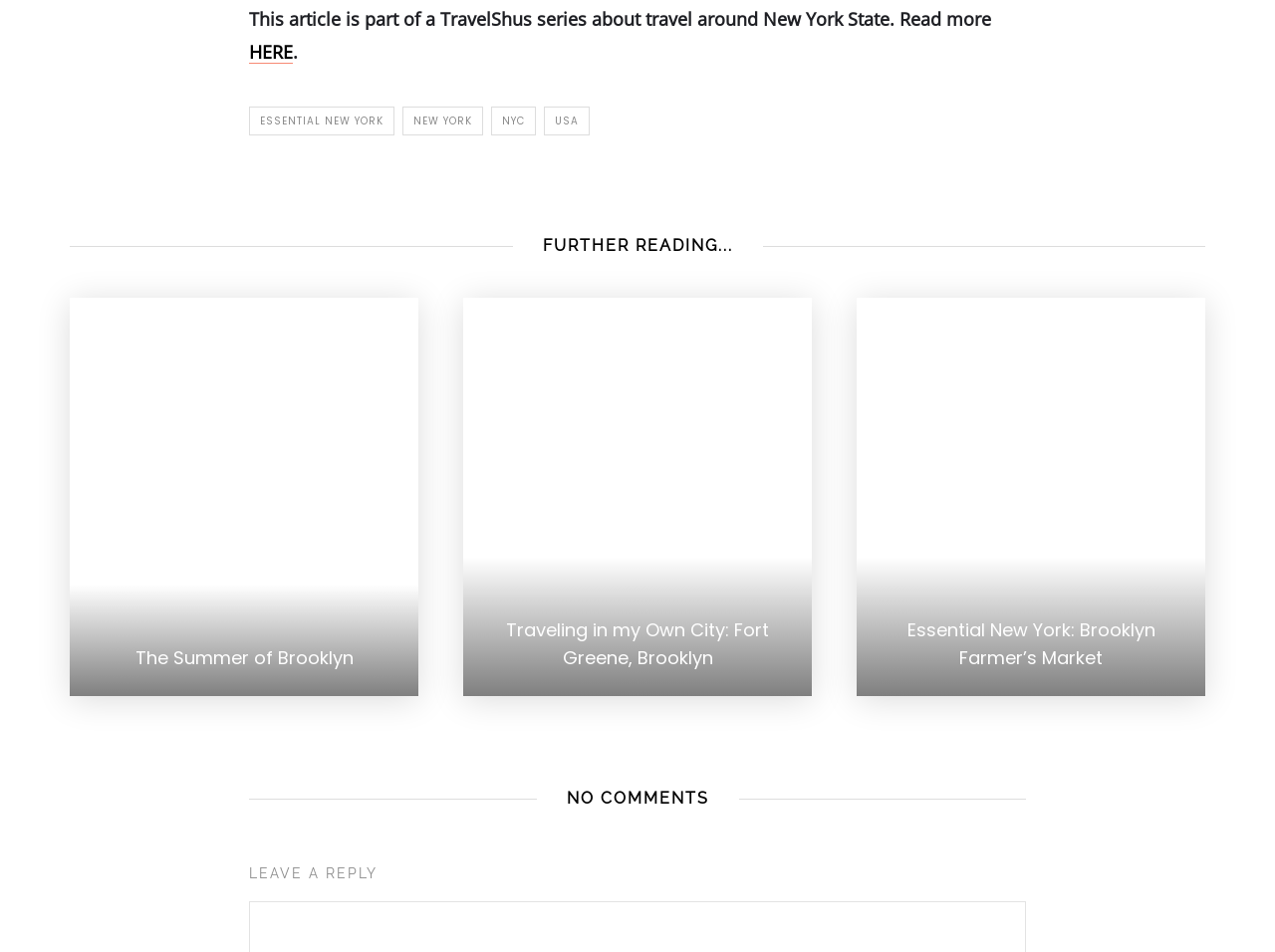Can you pinpoint the bounding box coordinates for the clickable element required for this instruction: "Learn about Essential New York: Brooklyn Farmer’s Market"? The coordinates should be four float numbers between 0 and 1, i.e., [left, top, right, bottom].

[0.711, 0.649, 0.906, 0.704]